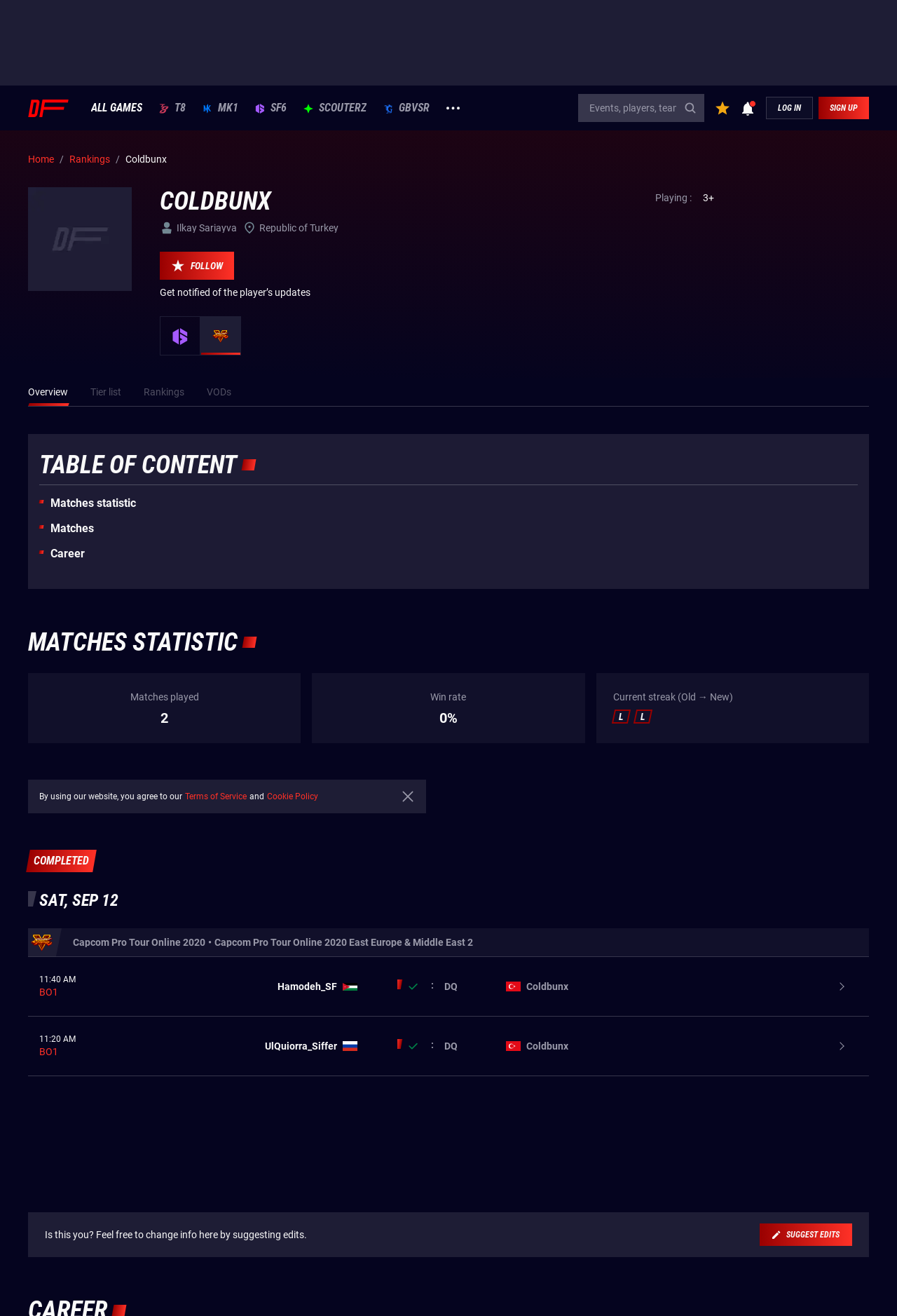Please identify the bounding box coordinates of the clickable area that will fulfill the following instruction: "View the player profile of Coldbunx". The coordinates should be in the format of four float numbers between 0 and 1, i.e., [left, top, right, bottom].

[0.178, 0.142, 0.384, 0.164]